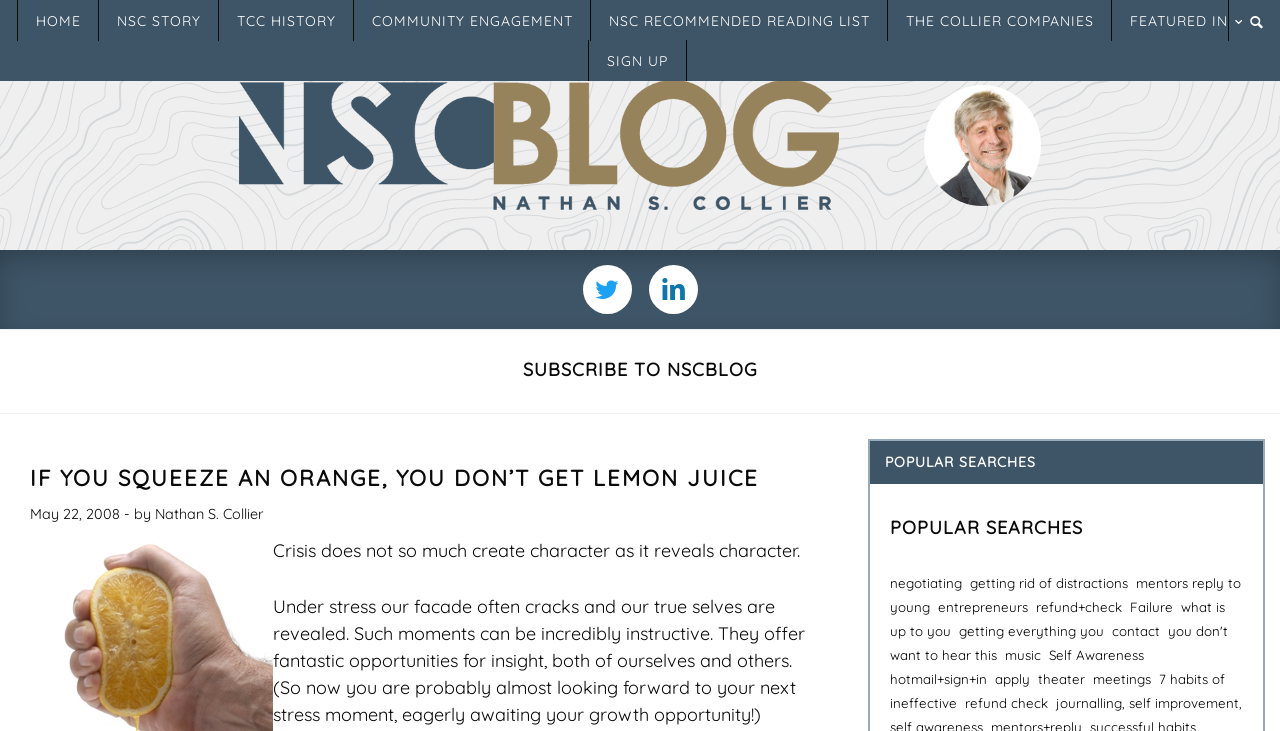Extract the bounding box coordinates for the described element: "theater". The coordinates should be represented as four float numbers between 0 and 1: [left, top, right, bottom].

[0.811, 0.918, 0.848, 0.94]